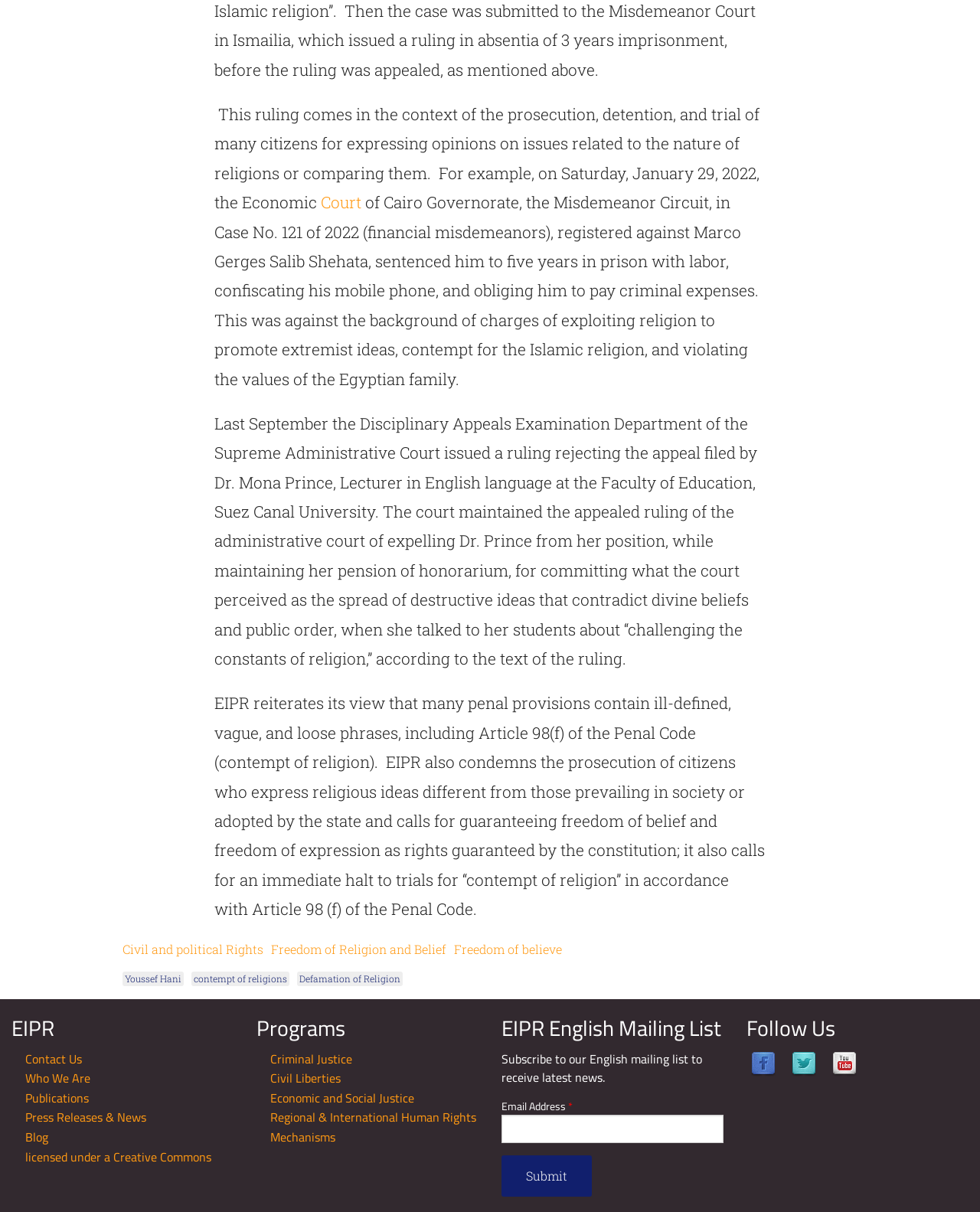Find the bounding box coordinates for the area that must be clicked to perform this action: "Click the 'Contact Us' link".

[0.025, 0.864, 0.083, 0.883]